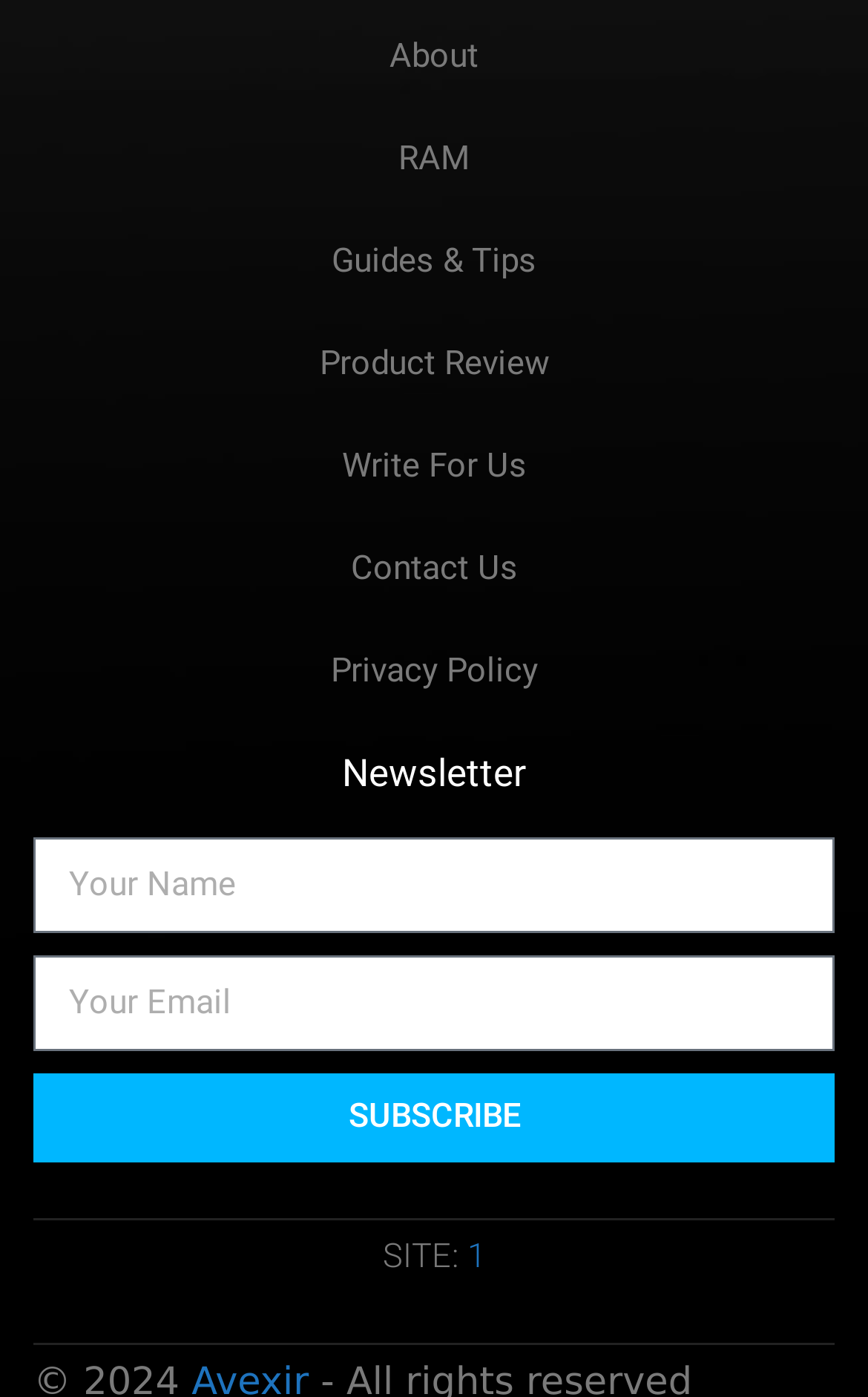Find the bounding box coordinates of the element you need to click on to perform this action: 'Click on About link'. The coordinates should be represented by four float values between 0 and 1, in the format [left, top, right, bottom].

[0.038, 0.002, 0.962, 0.076]